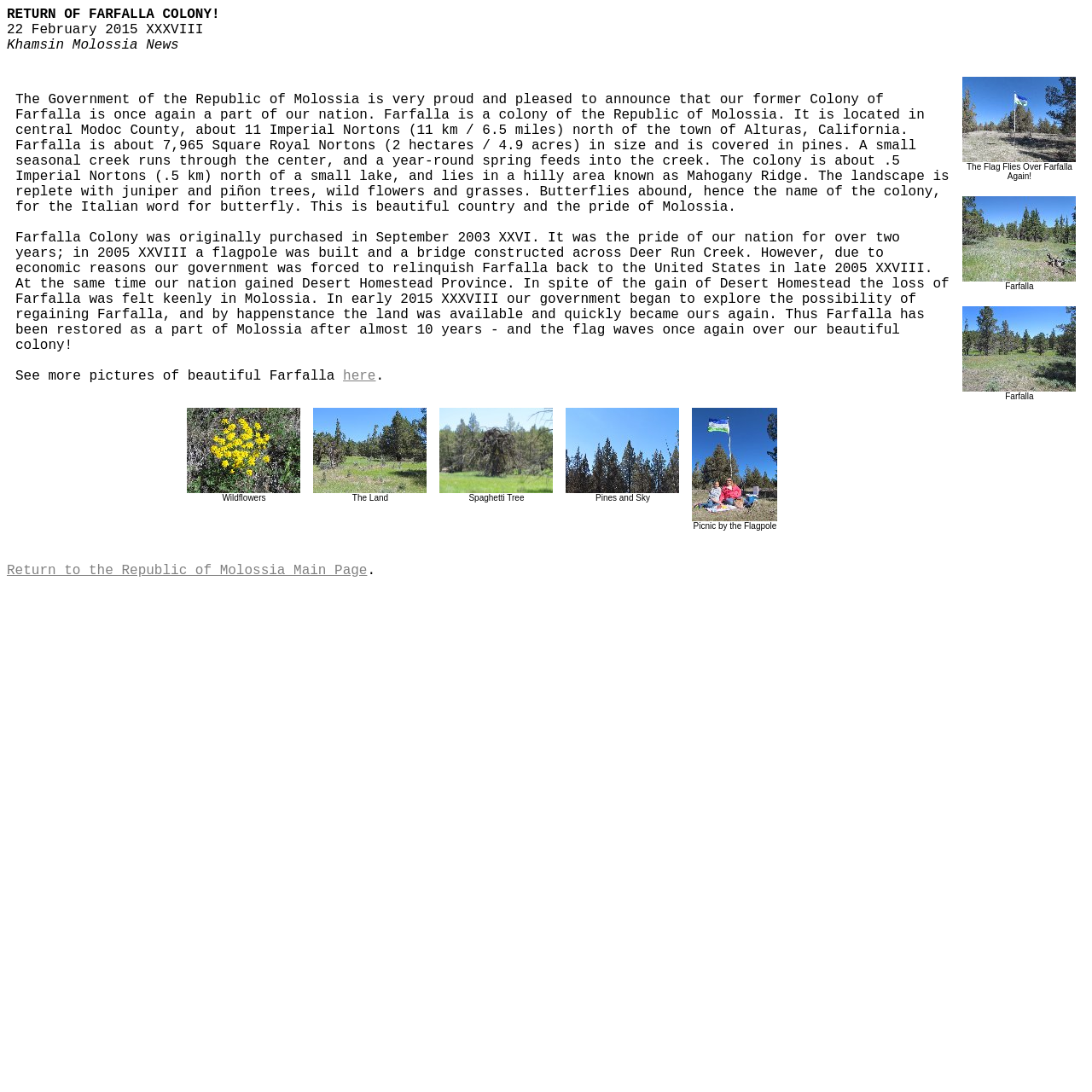Using a single word or phrase, answer the following question: 
Why was Farfalla Colony relinquished to the United States in 2005?

Economic reasons